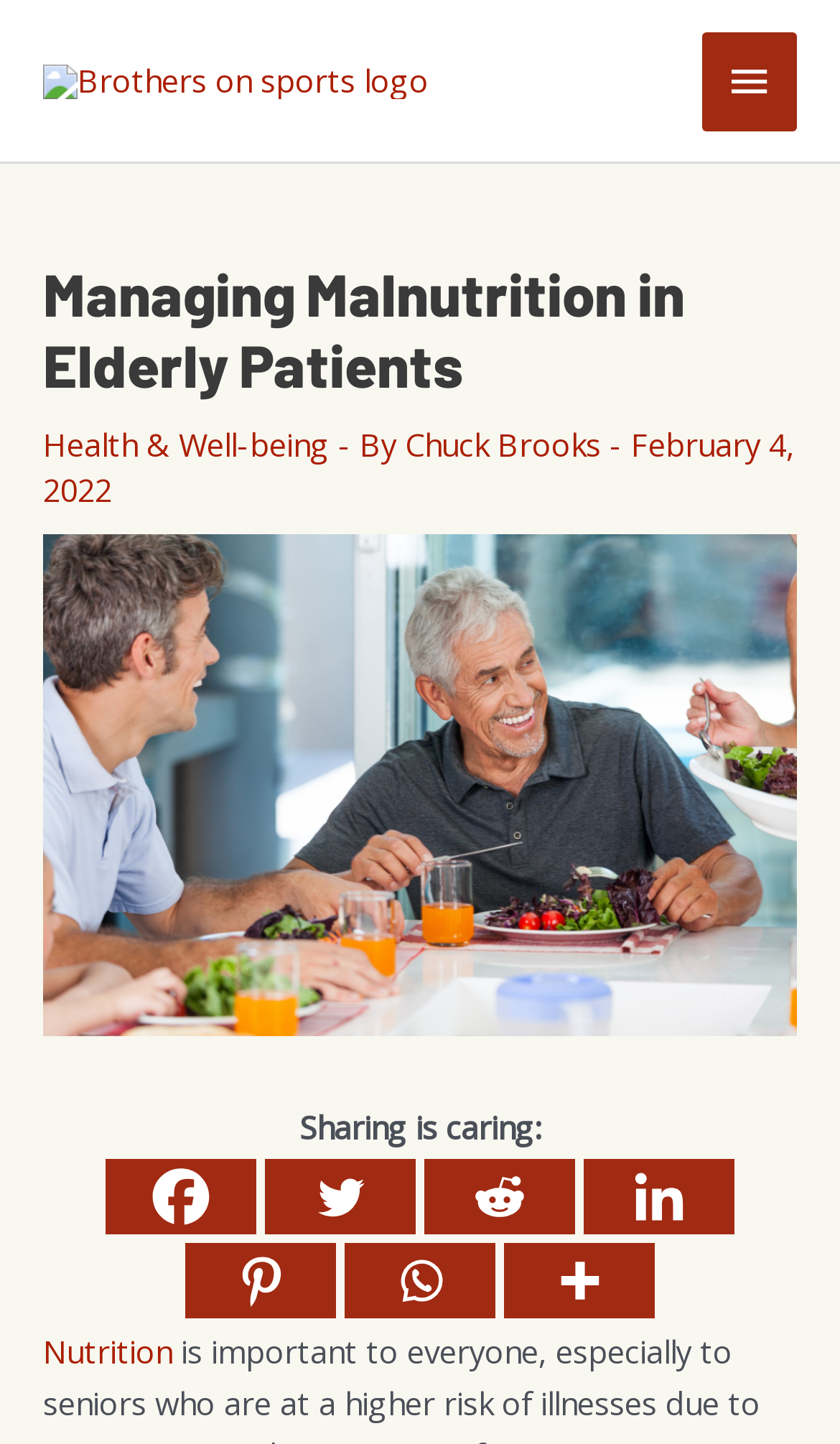What social media platforms can you share the article on?
Answer with a single word or phrase, using the screenshot for reference.

Facebook, Twitter, Reddit, Linkedin, Pinterest, Whatsapp, More